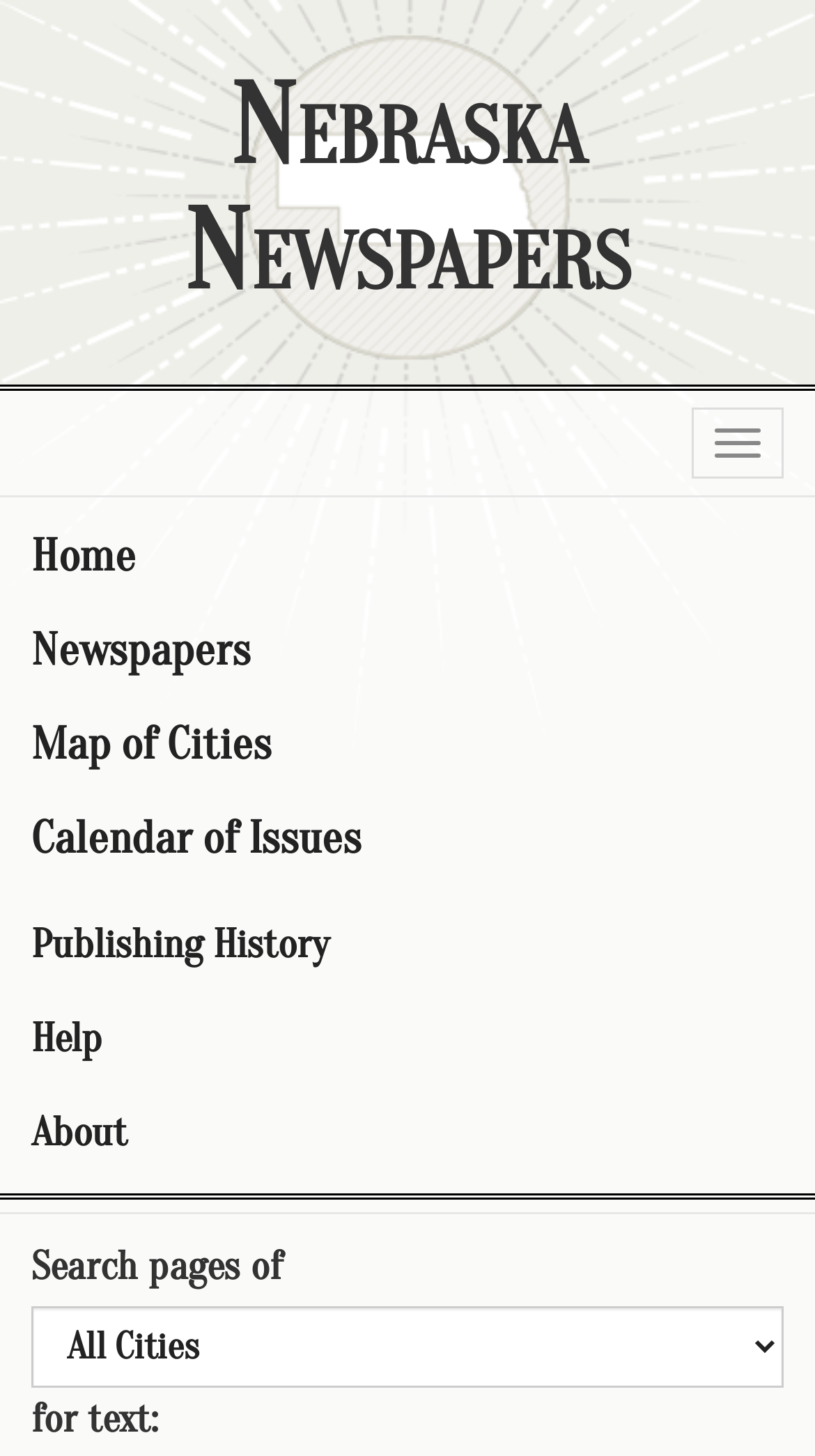What is the current page number of the newspaper?
Please ensure your answer is as detailed and informative as possible.

I found the answer by looking at the root element, which mentions 'Page page 6'.